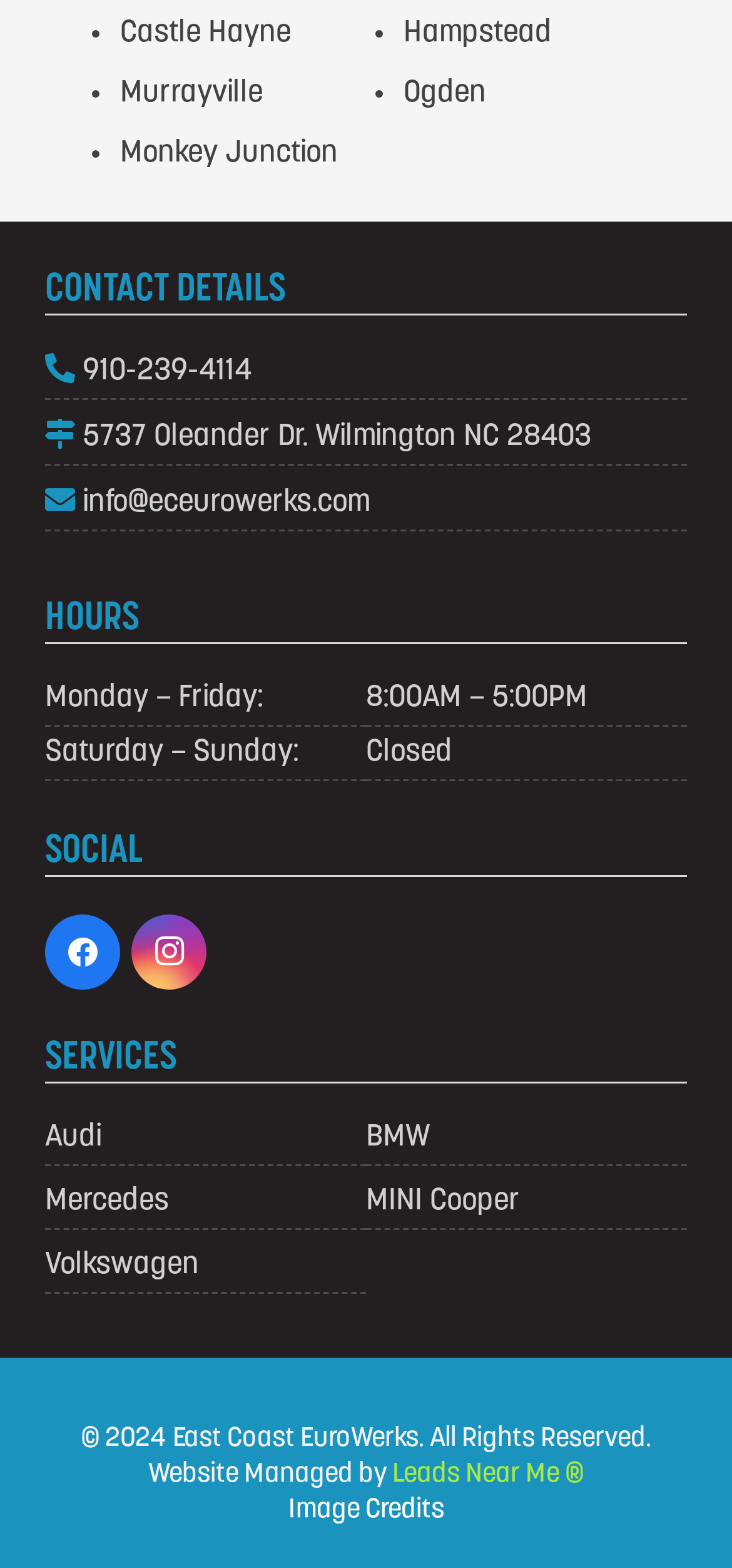What are the hours of operation on Saturday and Sunday?
Make sure to answer the question with a detailed and comprehensive explanation.

I found the hours of operation by looking at the 'HOURS' section, where I saw a static text 'Saturday – Sunday:' followed by another static text 'Closed'.